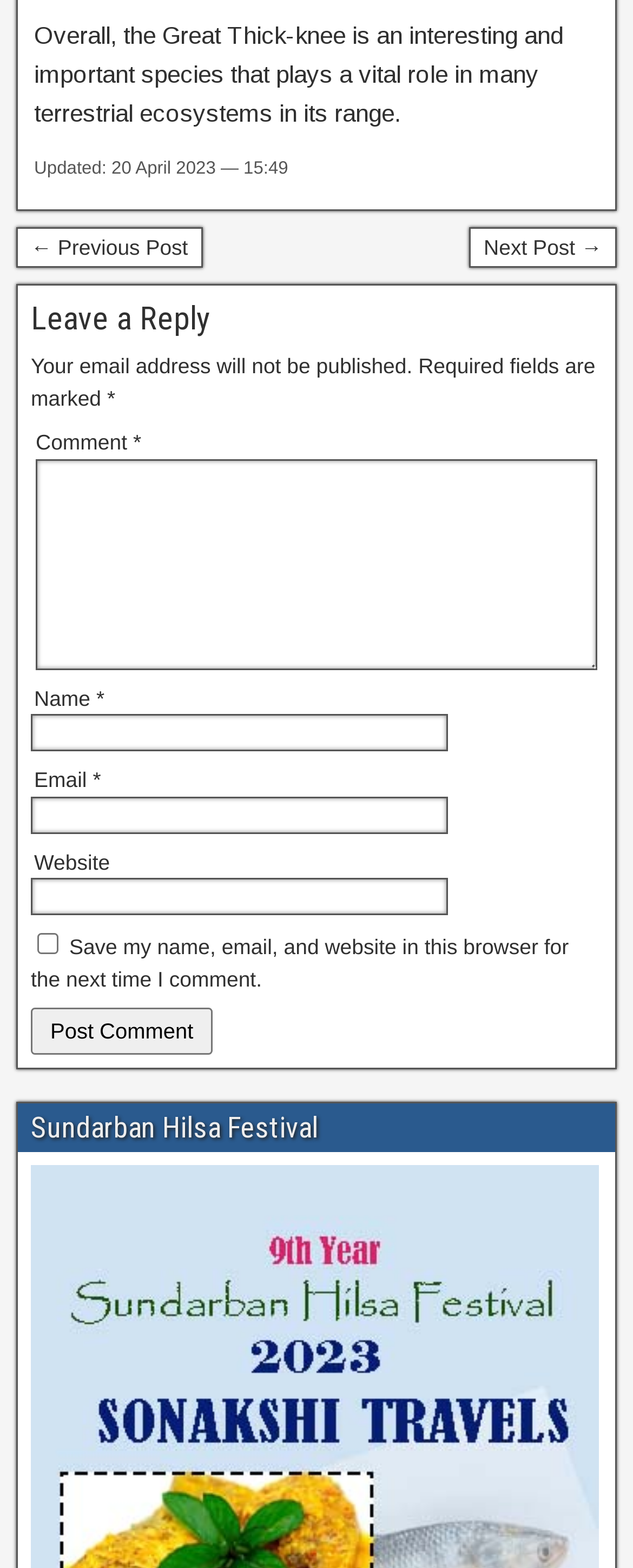Determine the bounding box coordinates of the UI element described by: "name="submit" value="Post Comment"".

[0.049, 0.643, 0.336, 0.673]